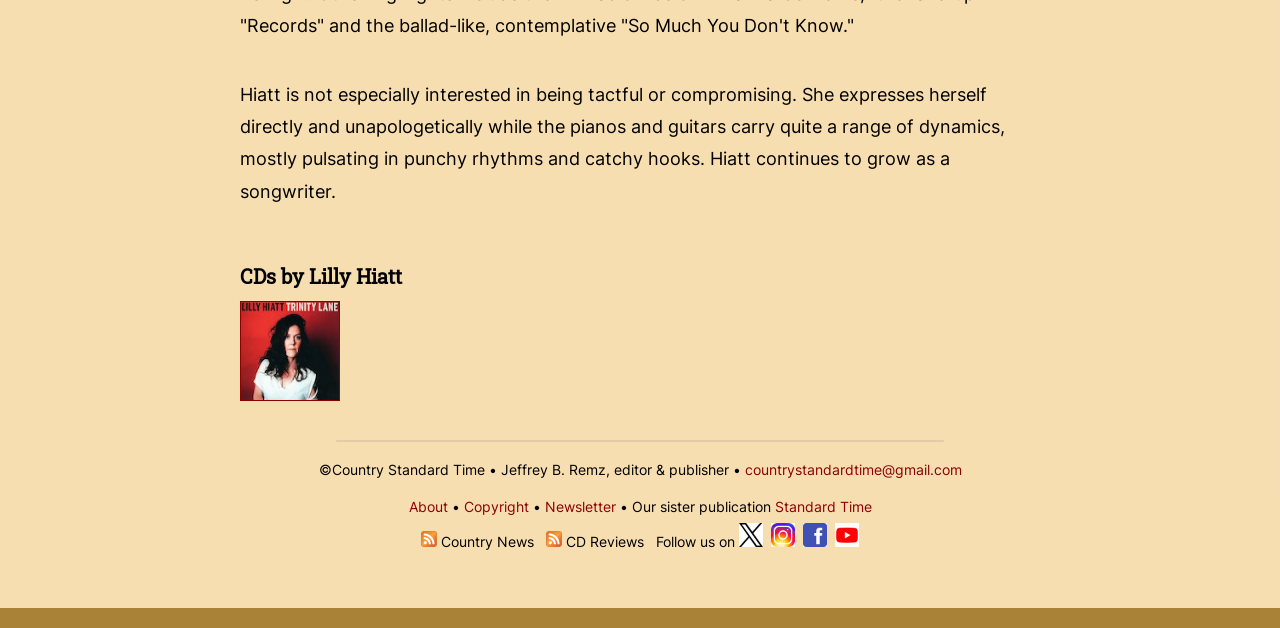How many social media platforms are mentioned?
Based on the screenshot, give a detailed explanation to answer the question.

The webpage contains a section with links to social media platforms, and there are four platforms mentioned: Twitter, Instagram, Facebook, and YouTube.